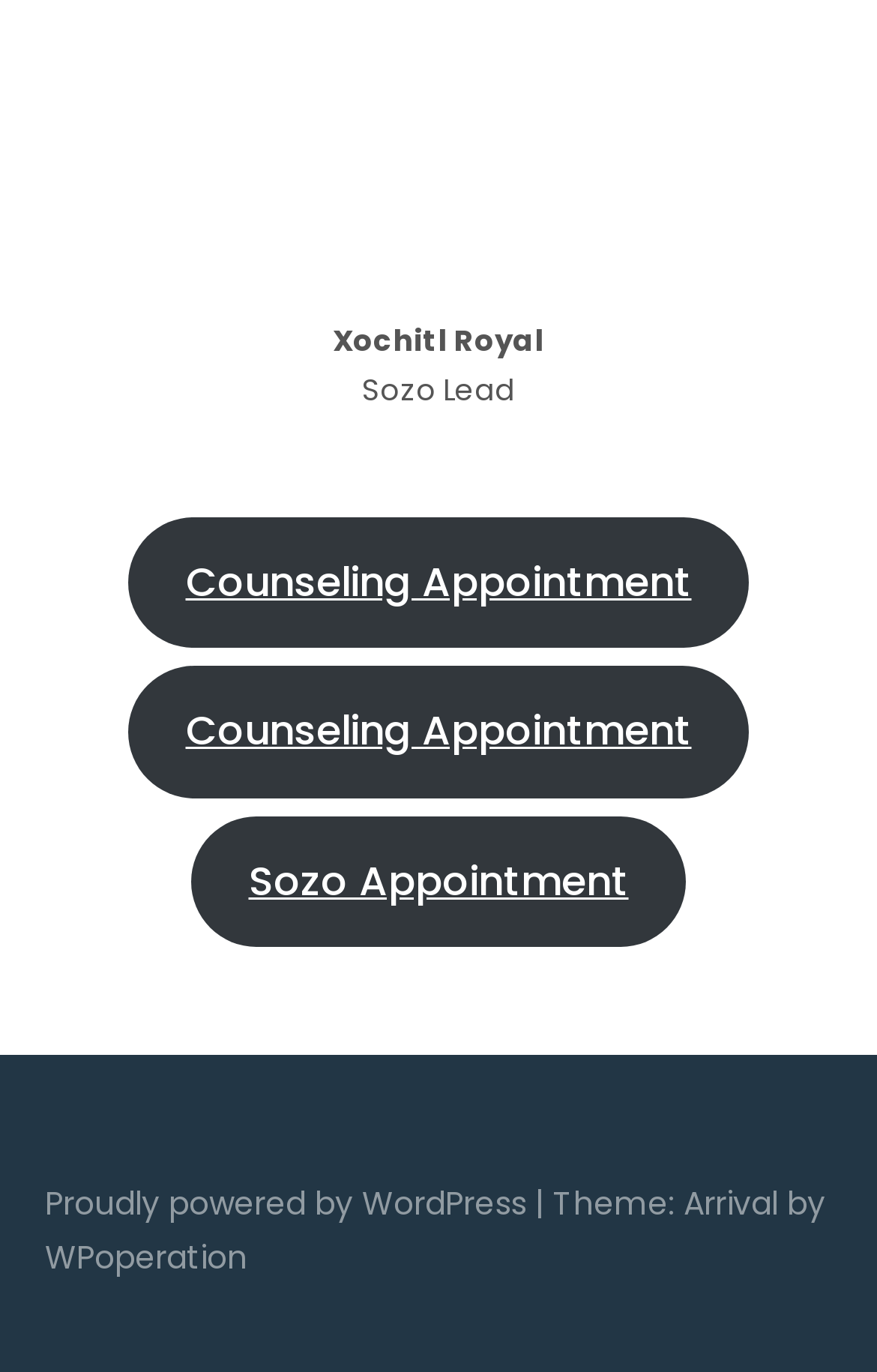Using the element description Proudly powered by WordPress, predict the bounding box coordinates for the UI element. Provide the coordinates in (top-left x, top-left y, bottom-right x, bottom-right y) format with values ranging from 0 to 1.

[0.051, 0.861, 0.61, 0.894]